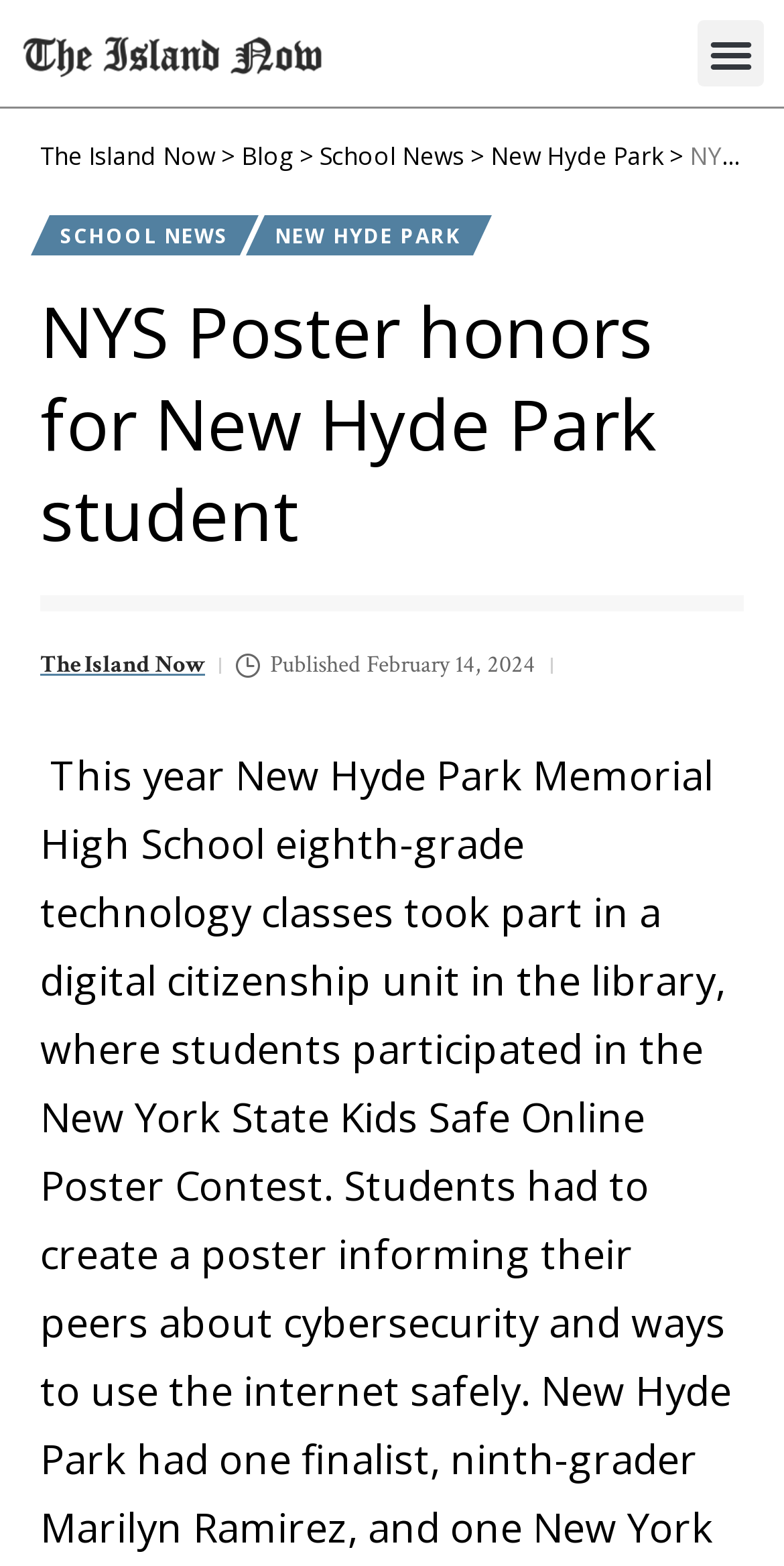Please find the bounding box coordinates of the element that you should click to achieve the following instruction: "Share on Facebook". The coordinates should be presented as four float numbers between 0 and 1: [left, top, right, bottom].

None